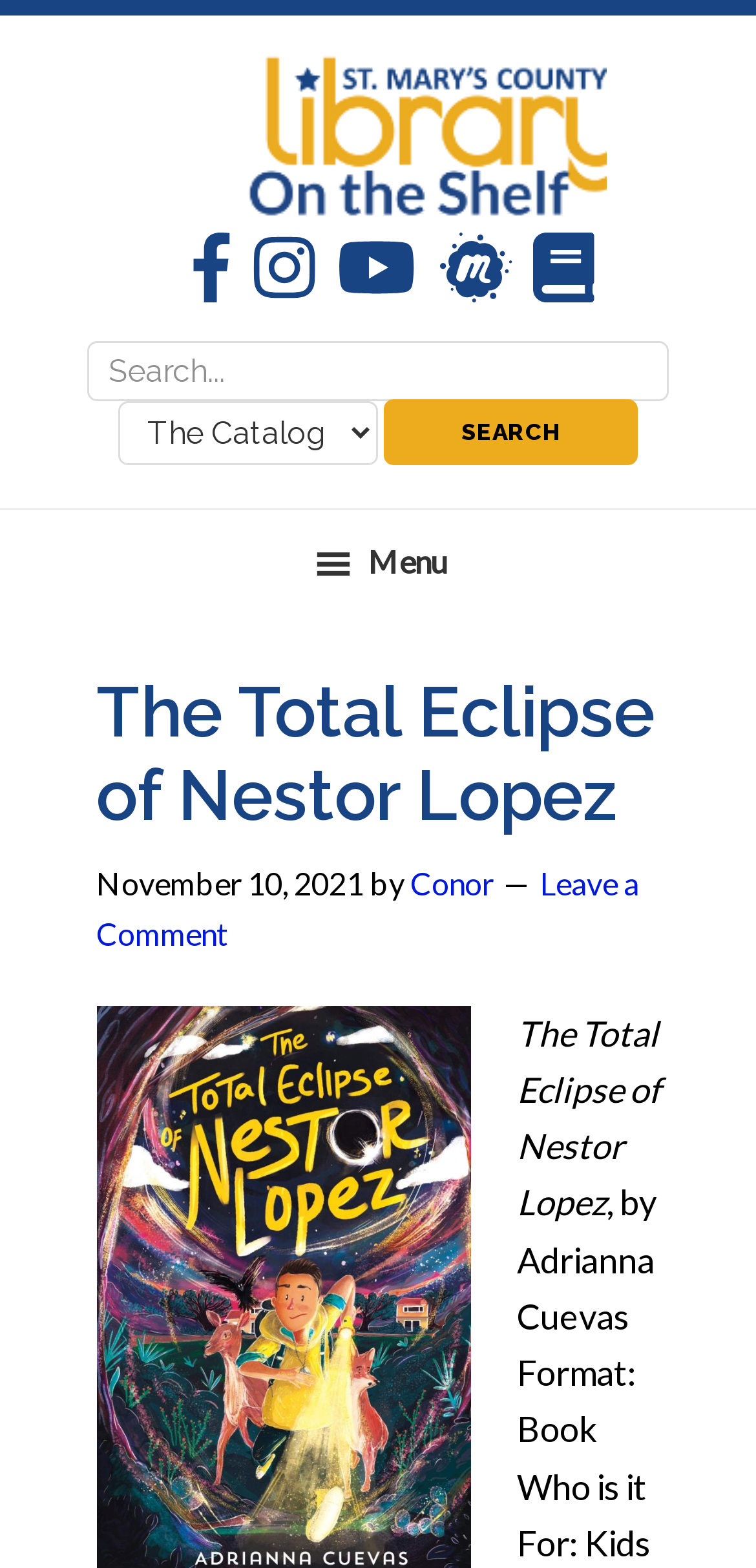Find the bounding box coordinates of the element you need to click on to perform this action: 'Search for a book'. The coordinates should be represented by four float values between 0 and 1, in the format [left, top, right, bottom].

[0.05, 0.217, 0.95, 0.299]